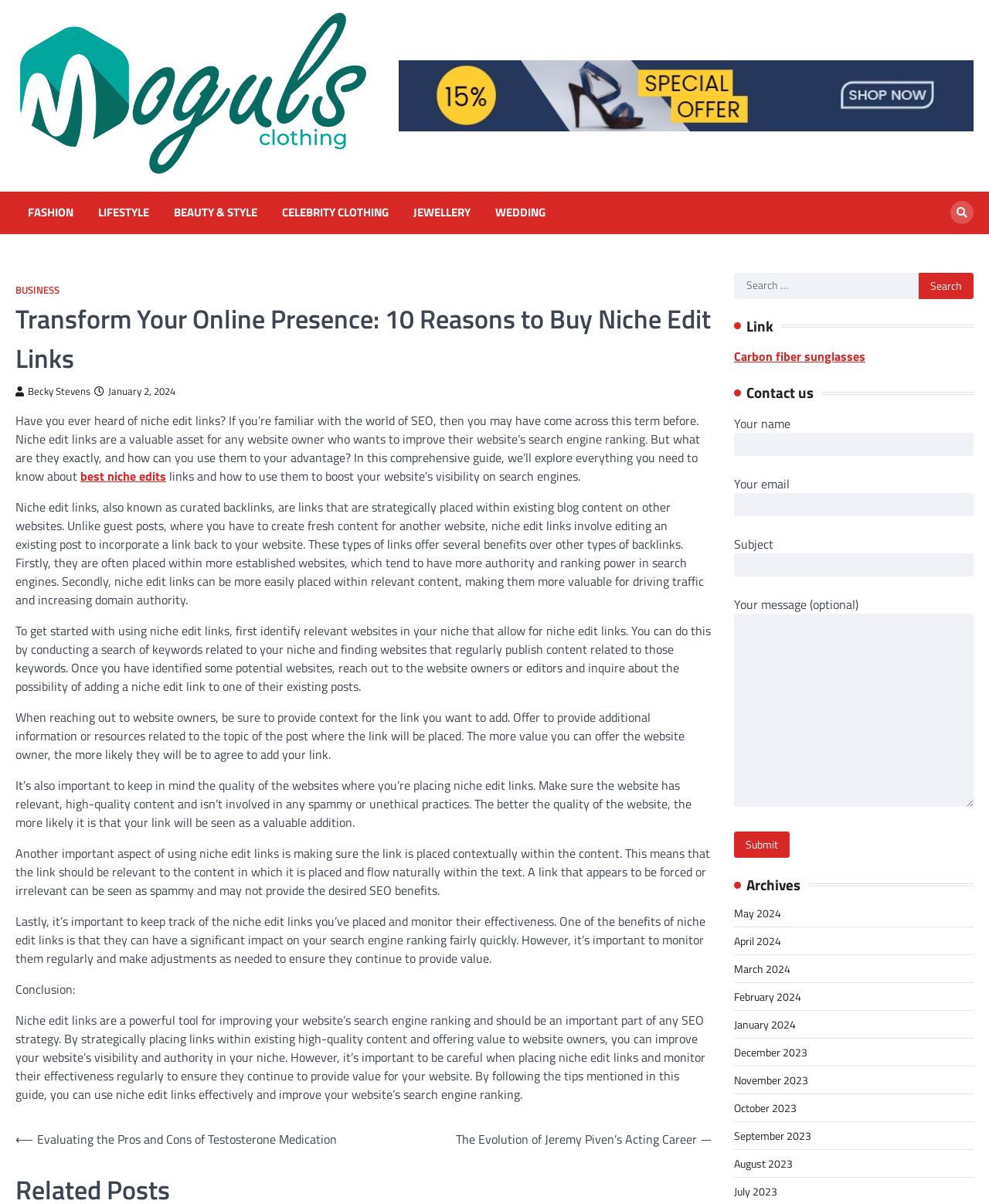Identify the bounding box coordinates for the element you need to click to achieve the following task: "Click on the 'FASHION' link". Provide the bounding box coordinates as four float numbers between 0 and 1, in the form [left, top, right, bottom].

[0.022, 0.17, 0.08, 0.184]